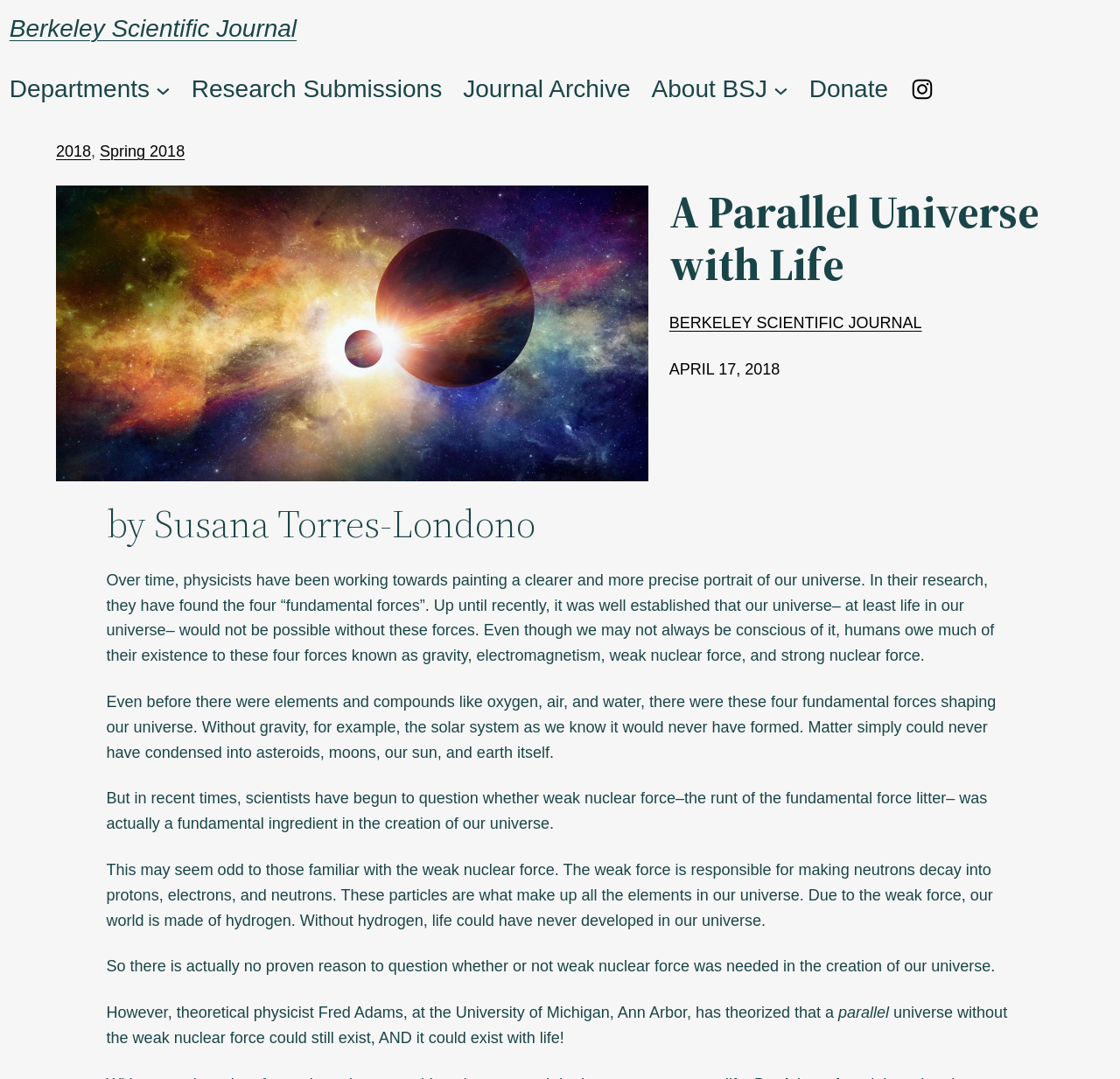Bounding box coordinates are specified in the format (top-left x, top-left y, bottom-right x, bottom-right y). All values are floating point numbers bounded between 0 and 1. Please provide the bounding box coordinate of the region this sentence describes: Spring 2018

[0.089, 0.132, 0.165, 0.148]